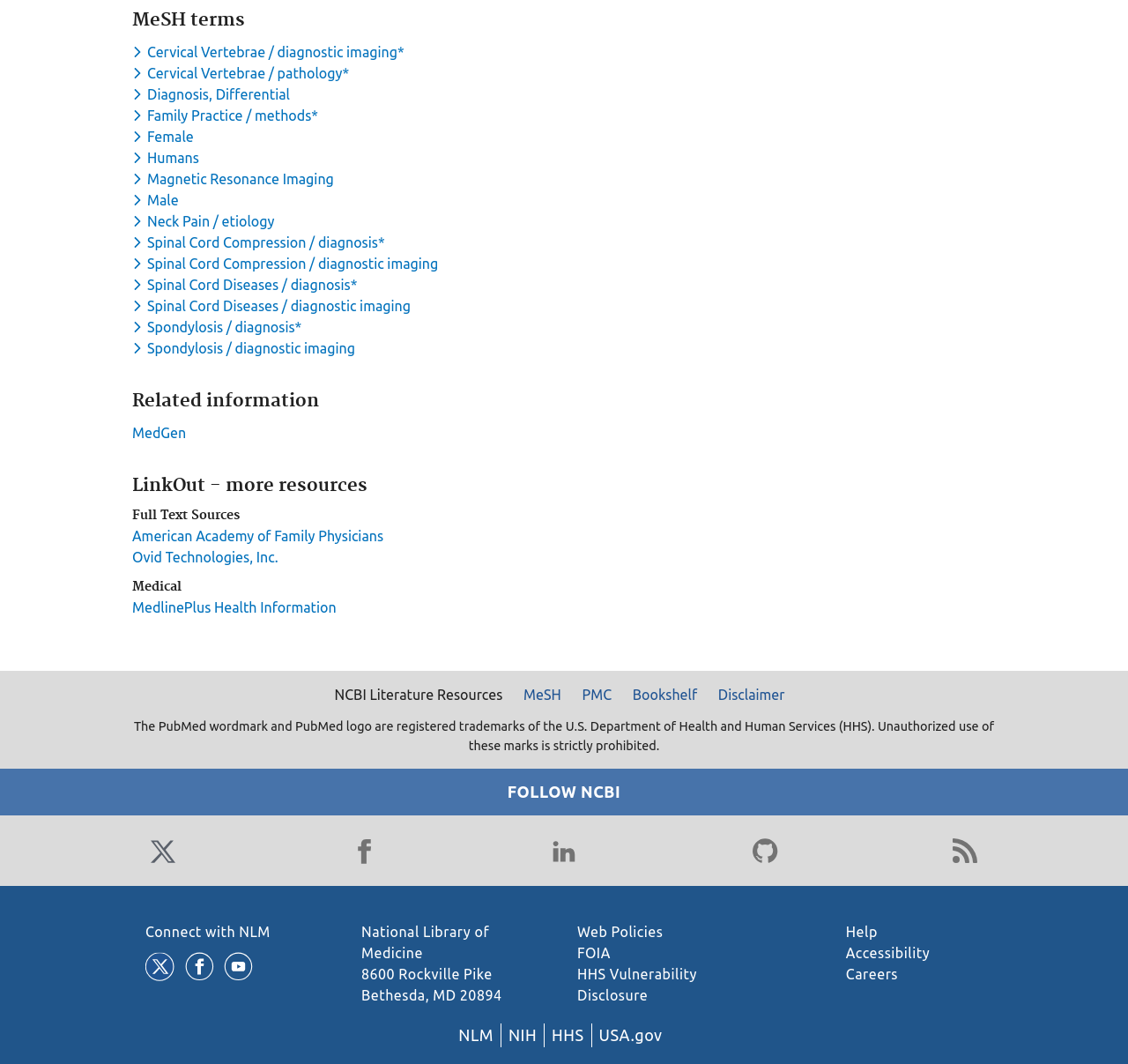Please provide the bounding box coordinates for the UI element as described: "Magnetic Resonance Imaging". The coordinates must be four floats between 0 and 1, represented as [left, top, right, bottom].

[0.117, 0.161, 0.3, 0.175]